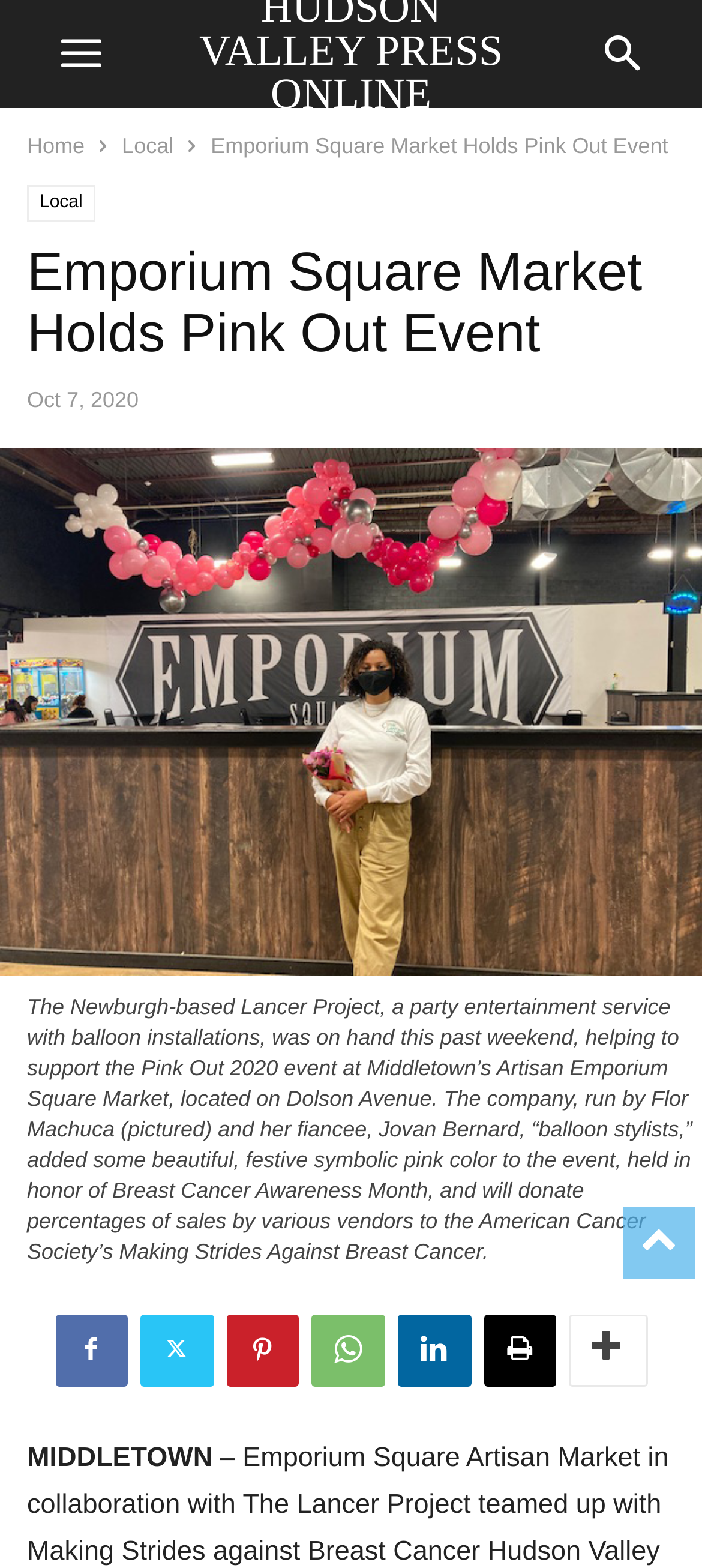Extract the main title from the webpage.

Emporium Square Market Holds Pink Out Event